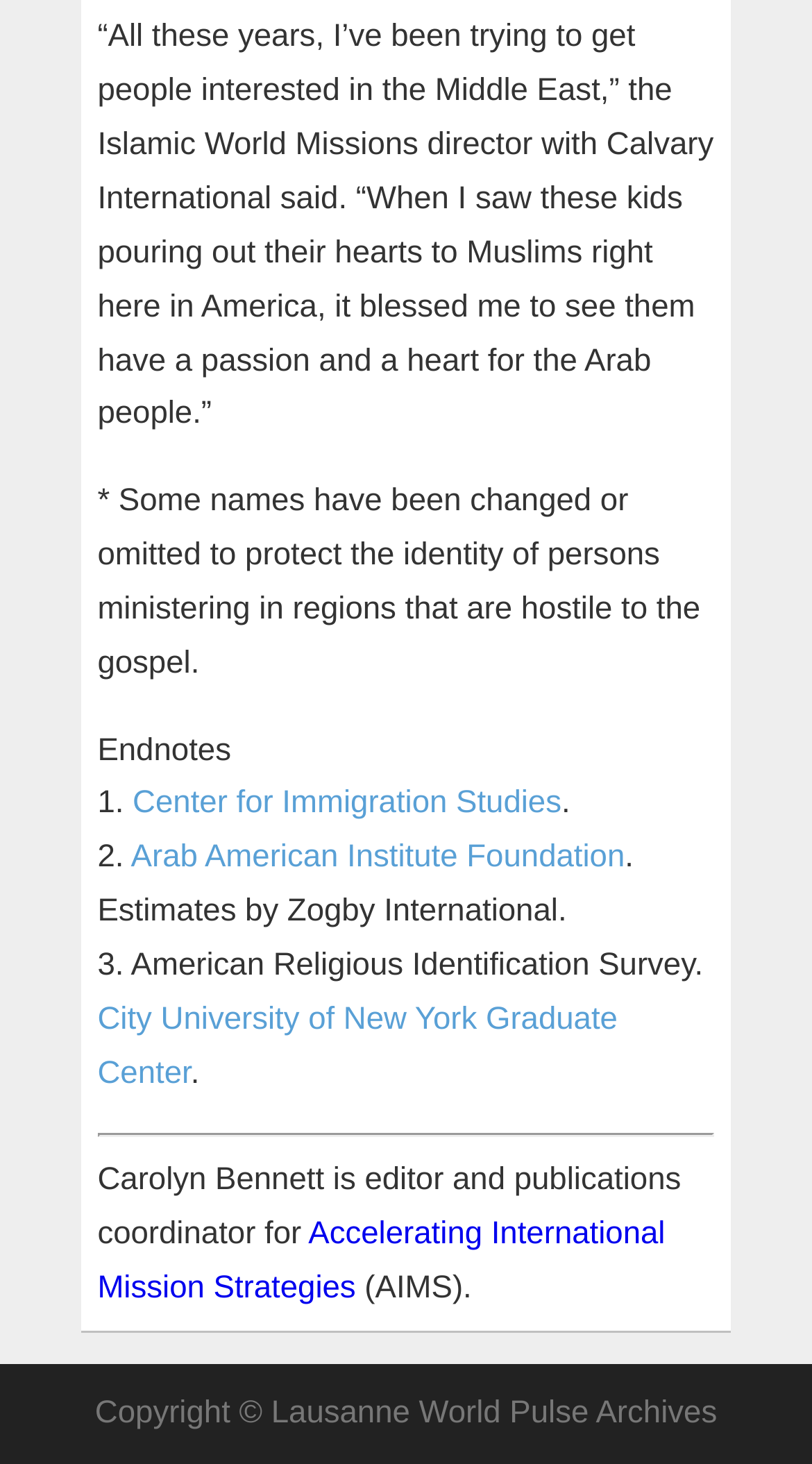What is the copyright information mentioned at the bottom of the webpage?
Please give a detailed and elaborate explanation in response to the question.

The copyright information is mentioned at the bottom of the webpage as 'Copyright Lausanne World Pulse Archives'.